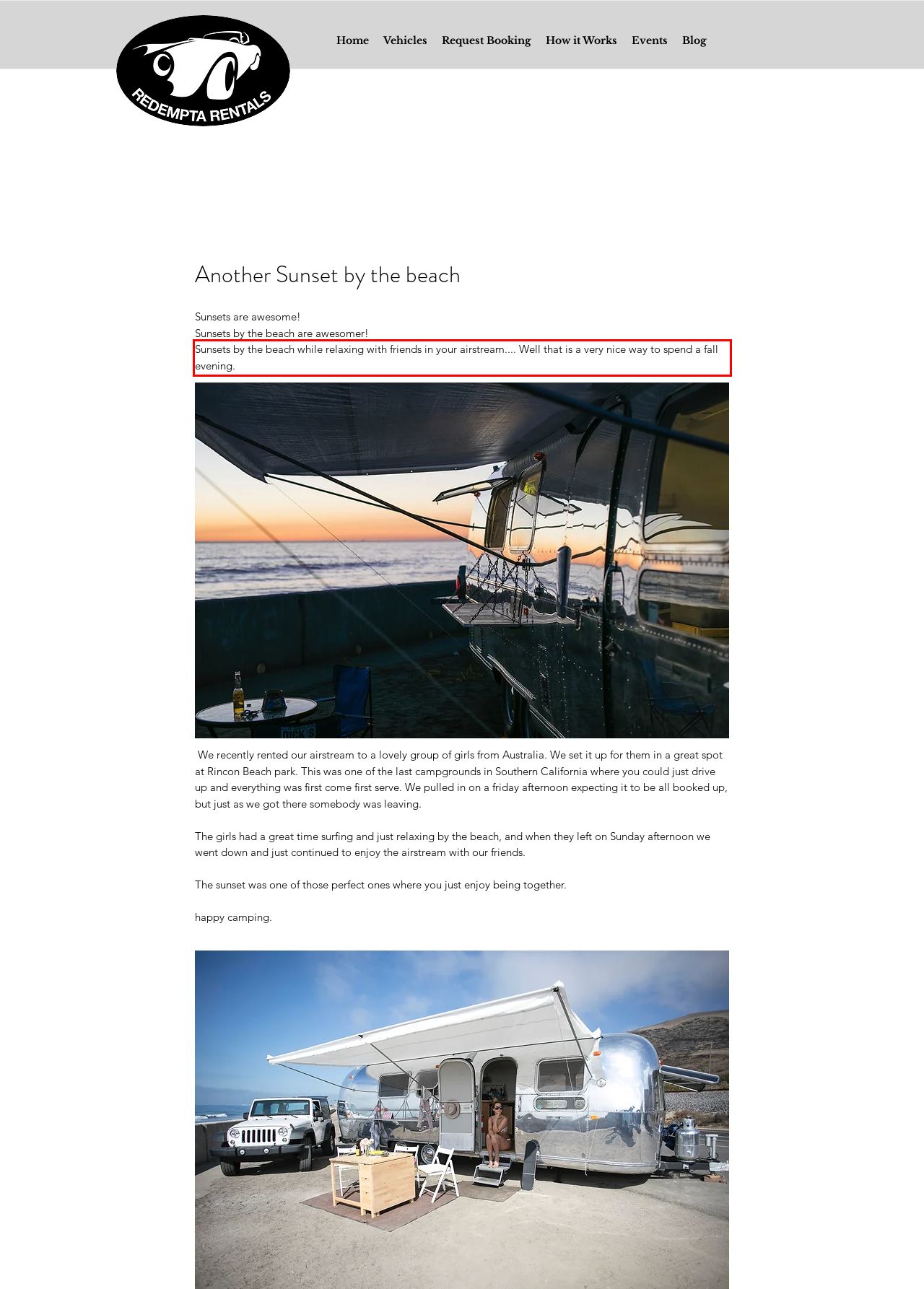Within the screenshot of a webpage, identify the red bounding box and perform OCR to capture the text content it contains.

Sunsets by the beach while relaxing with friends in your airstream.... Well that is a very nice way to spend a fall evening.